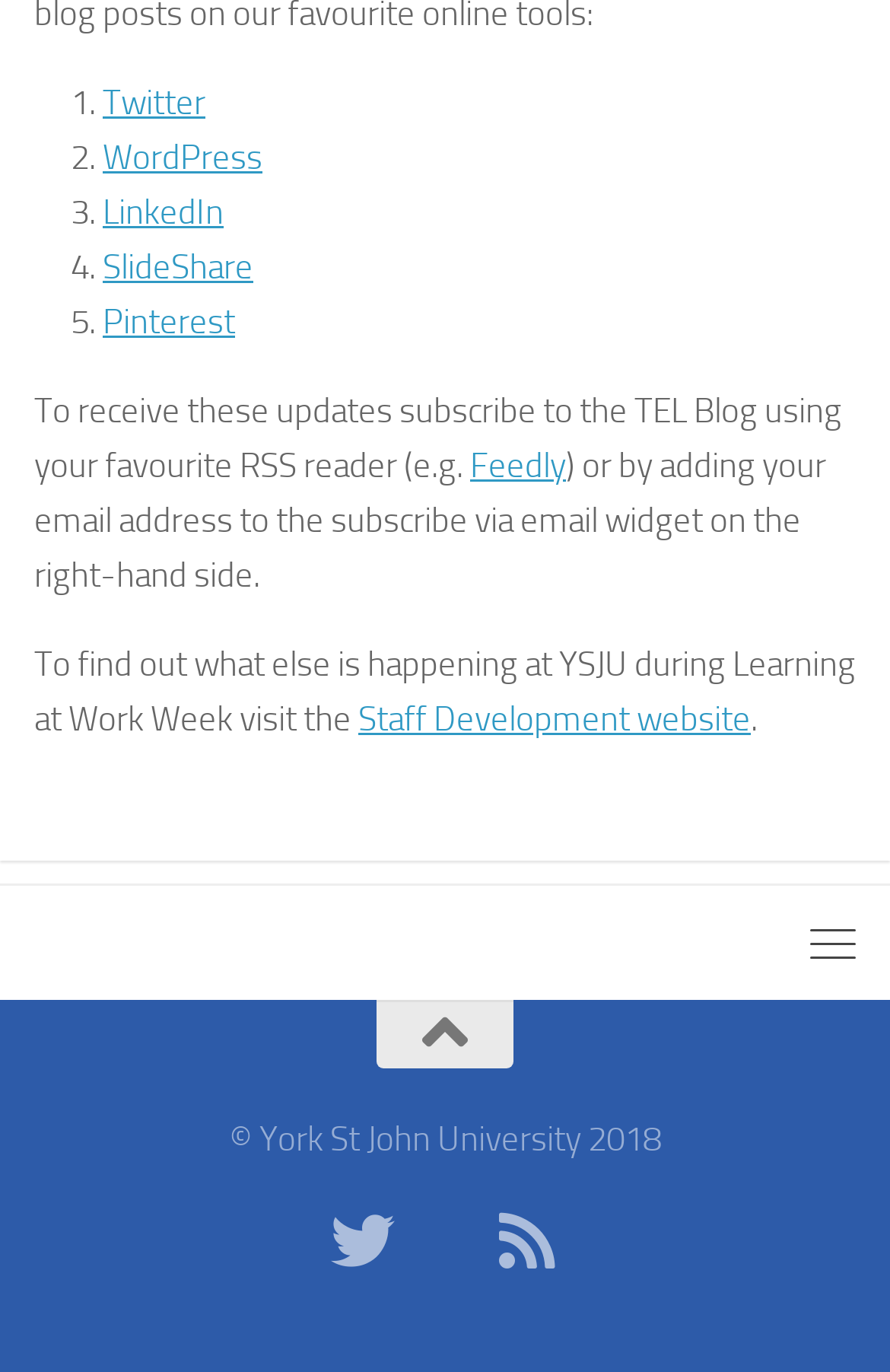Please mark the clickable region by giving the bounding box coordinates needed to complete this instruction: "Open the TEL Website".

[0.279, 0.883, 0.351, 0.929]